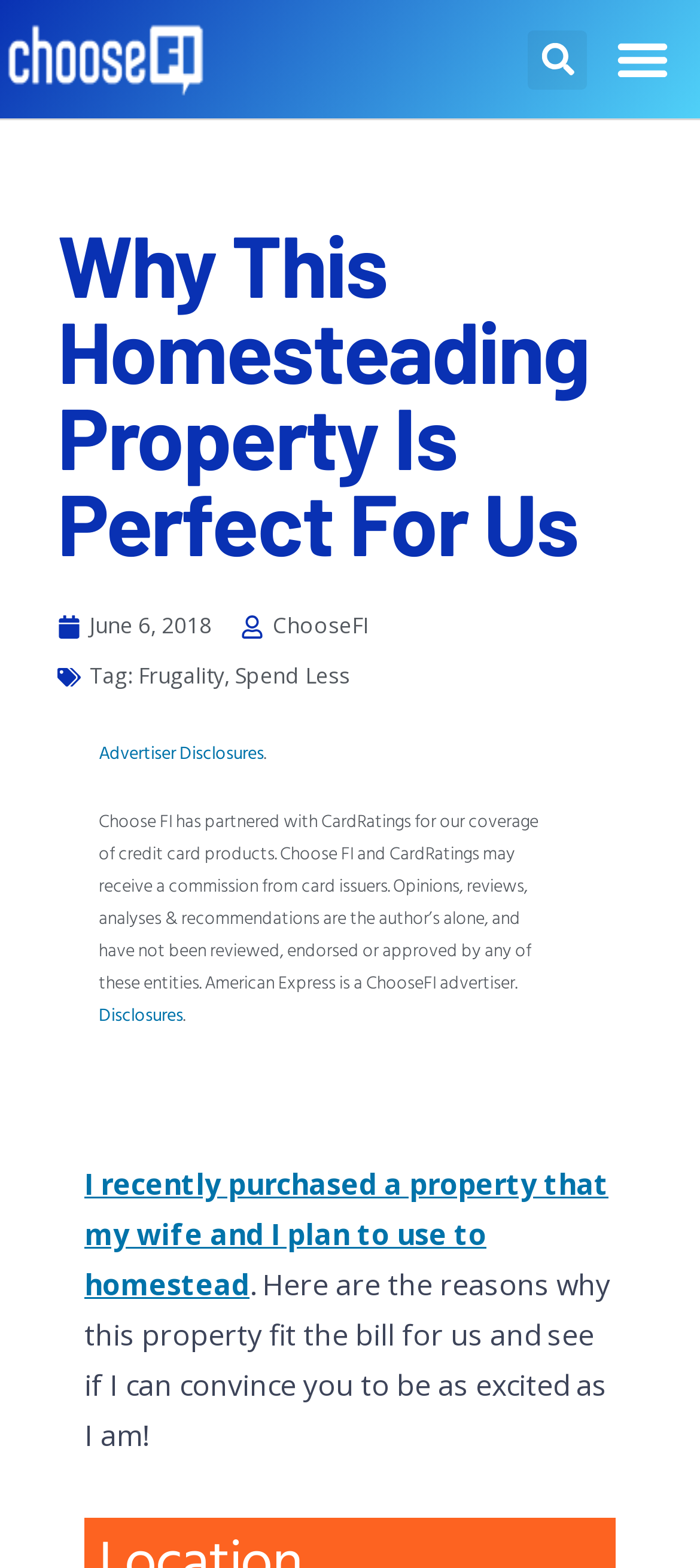What is the title or heading displayed on the webpage?

Why This Homesteading Property Is Perfect For Us